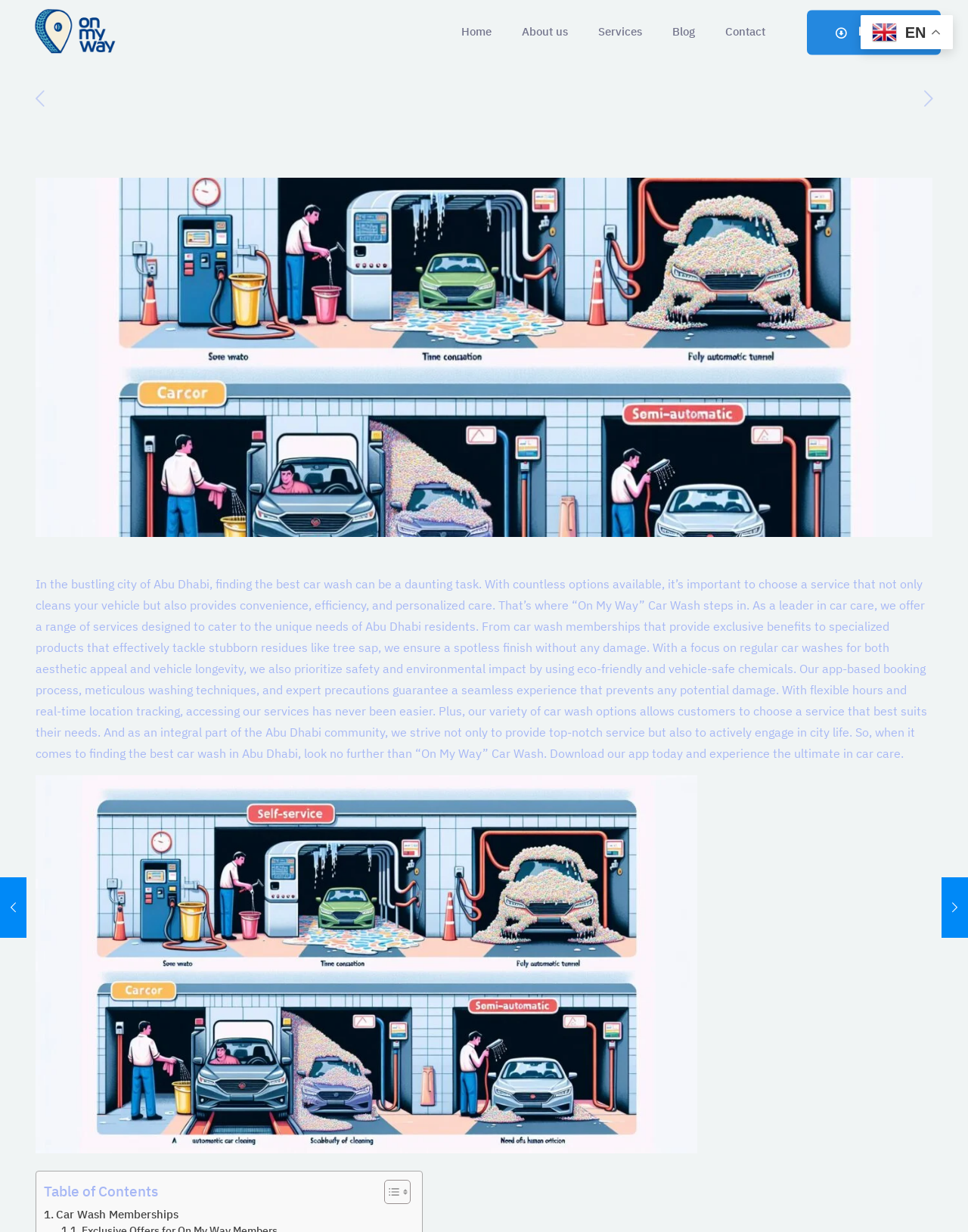Extract the bounding box coordinates for the described element: "aria-label="next post"". The coordinates should be represented as four float numbers between 0 and 1: [left, top, right, bottom].

[0.945, 0.071, 0.973, 0.09]